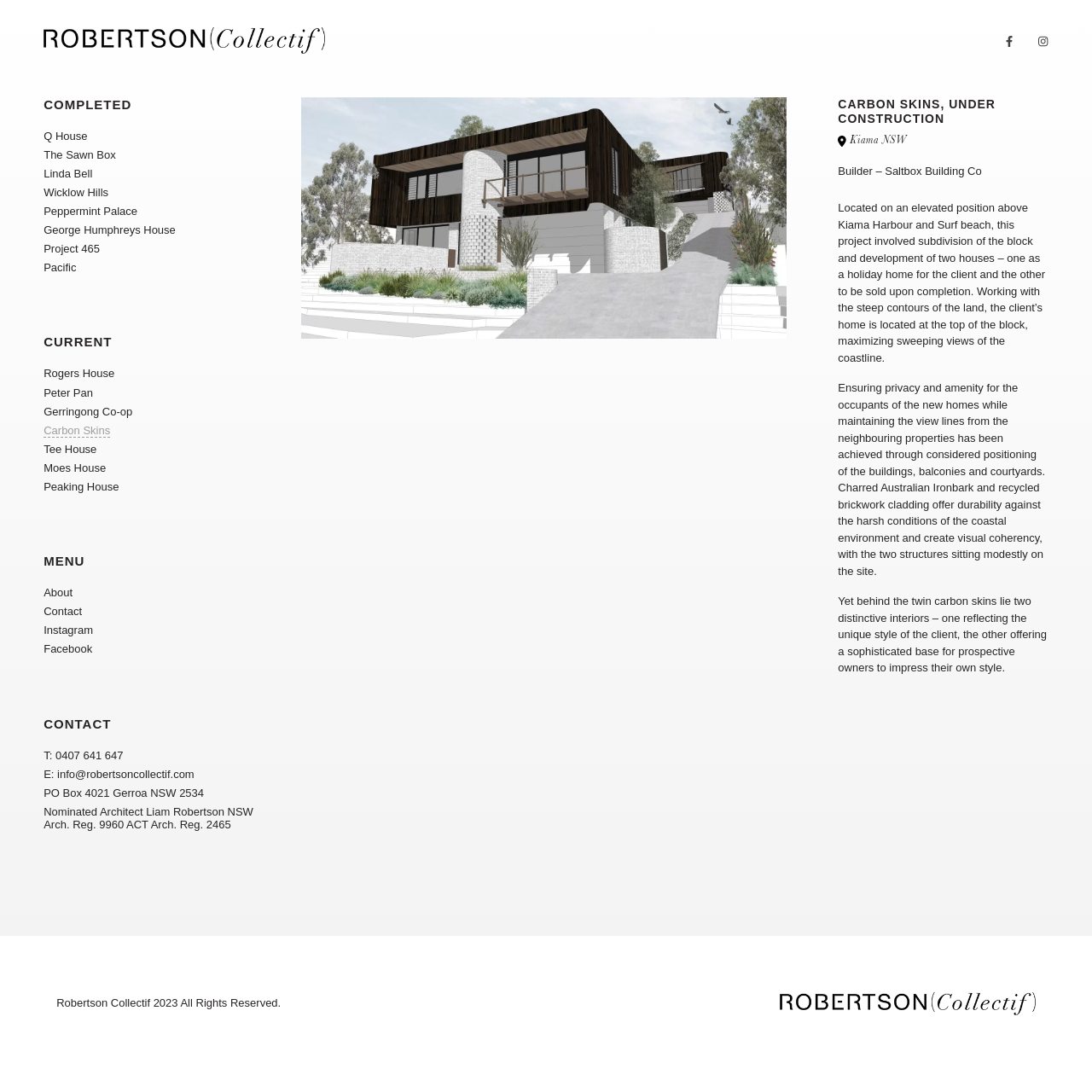What is the phone number for contact?
Please answer the question with a detailed response using the information from the screenshot.

I found the phone number under the 'CONTACT' heading, which is 'T: 0407 641 647', indicating the phone number for contact.